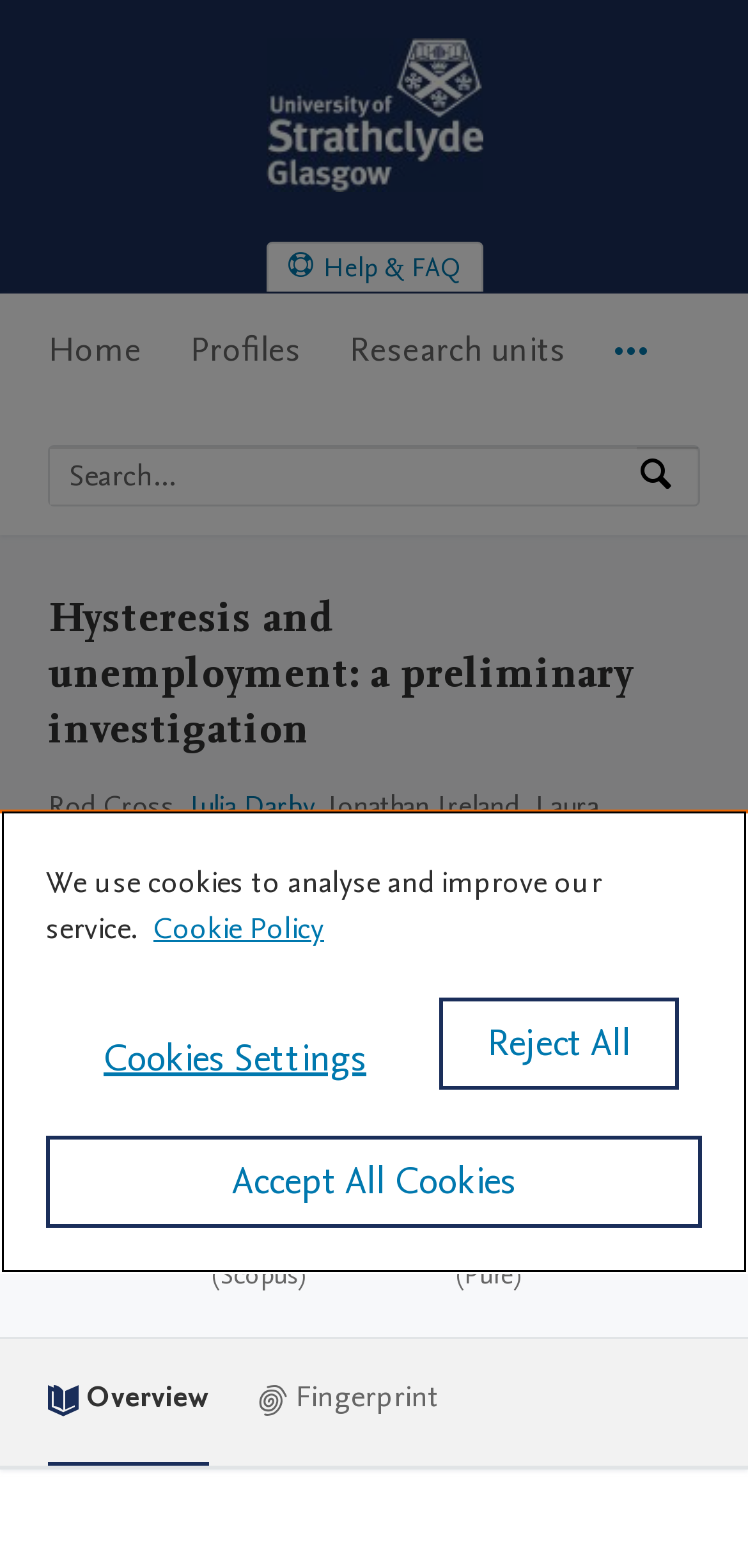Give a one-word or short-phrase answer to the following question: 
What is the total number of downloads for this work?

34